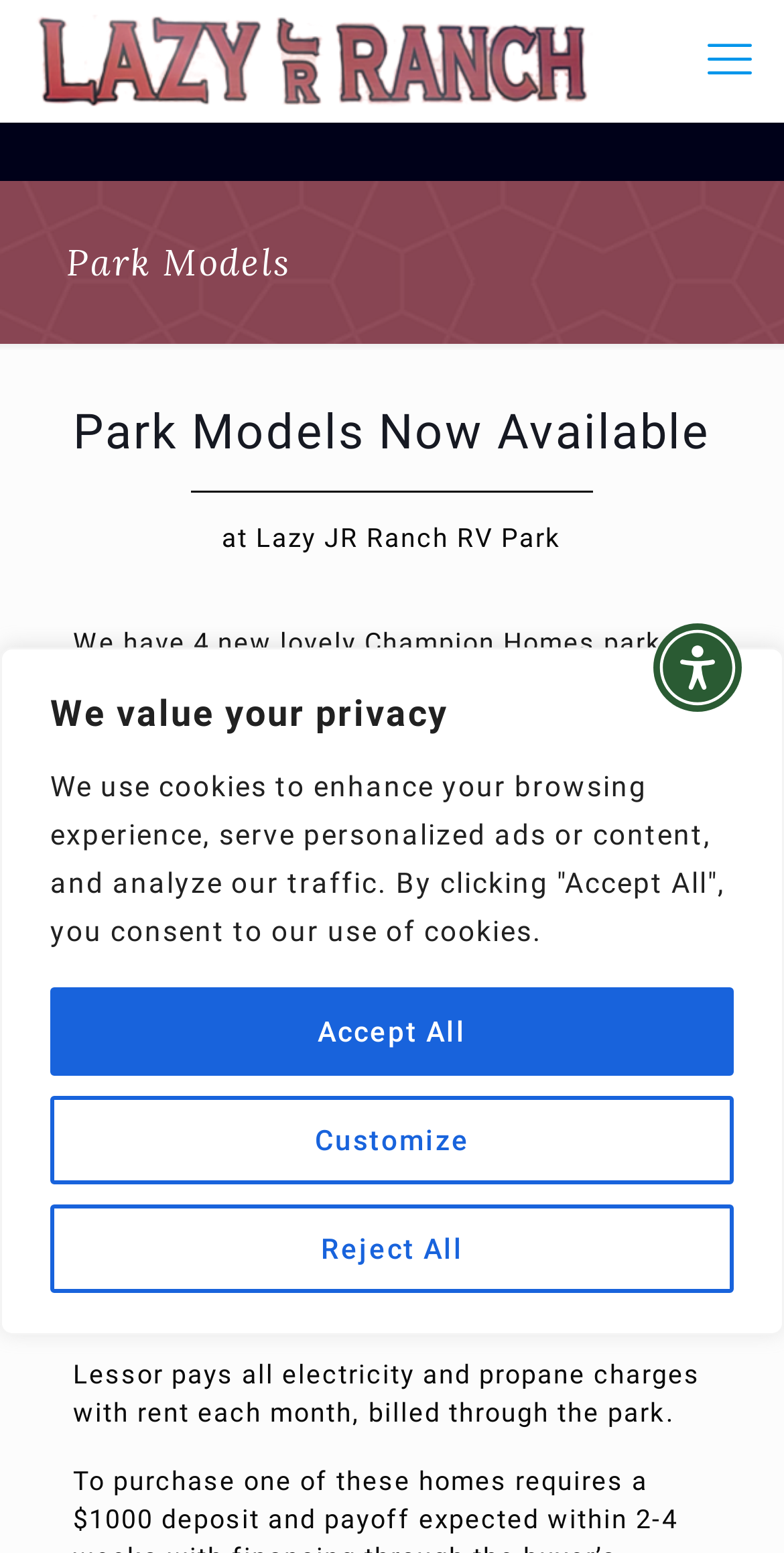Please find the bounding box coordinates for the clickable element needed to perform this instruction: "Click the Lazy JR Ranch RV Park logo".

[0.038, 0.006, 0.757, 0.071]